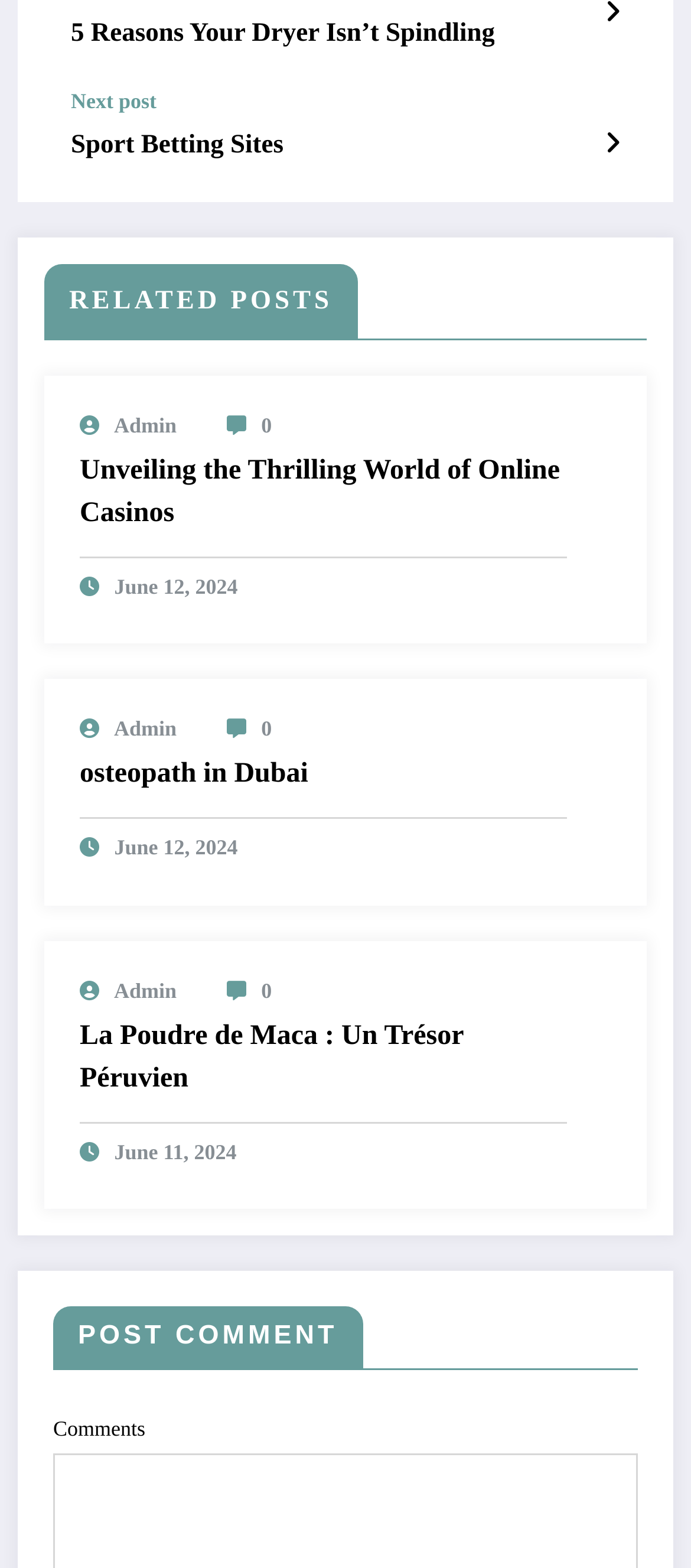Locate the bounding box coordinates of the element that should be clicked to fulfill the instruction: "Leave a comment".

[0.092, 0.84, 0.509, 0.866]